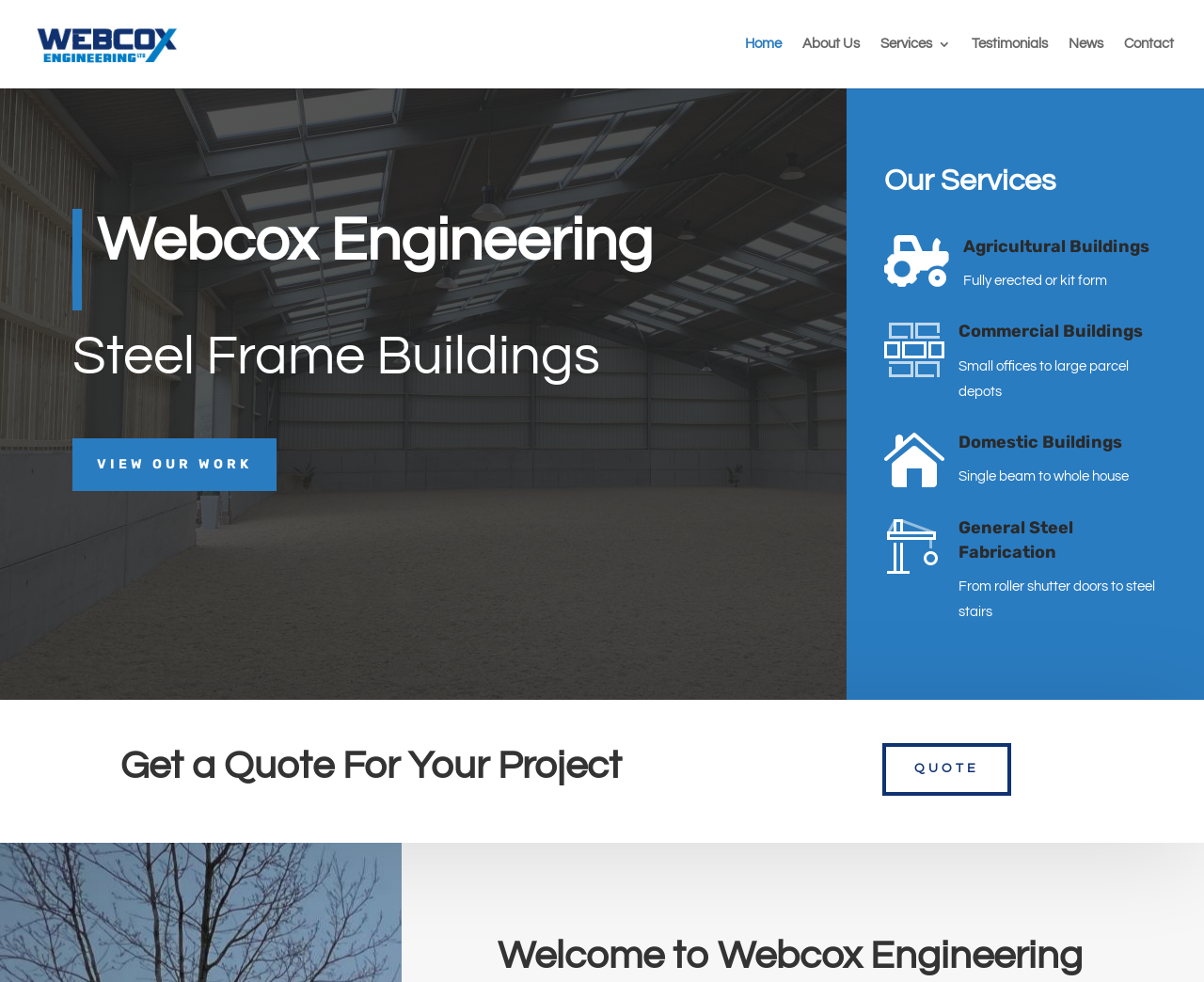Provide your answer to the question using just one word or phrase: What types of industries does Webcox Engineering serve?

Industrial, farming, and domestic